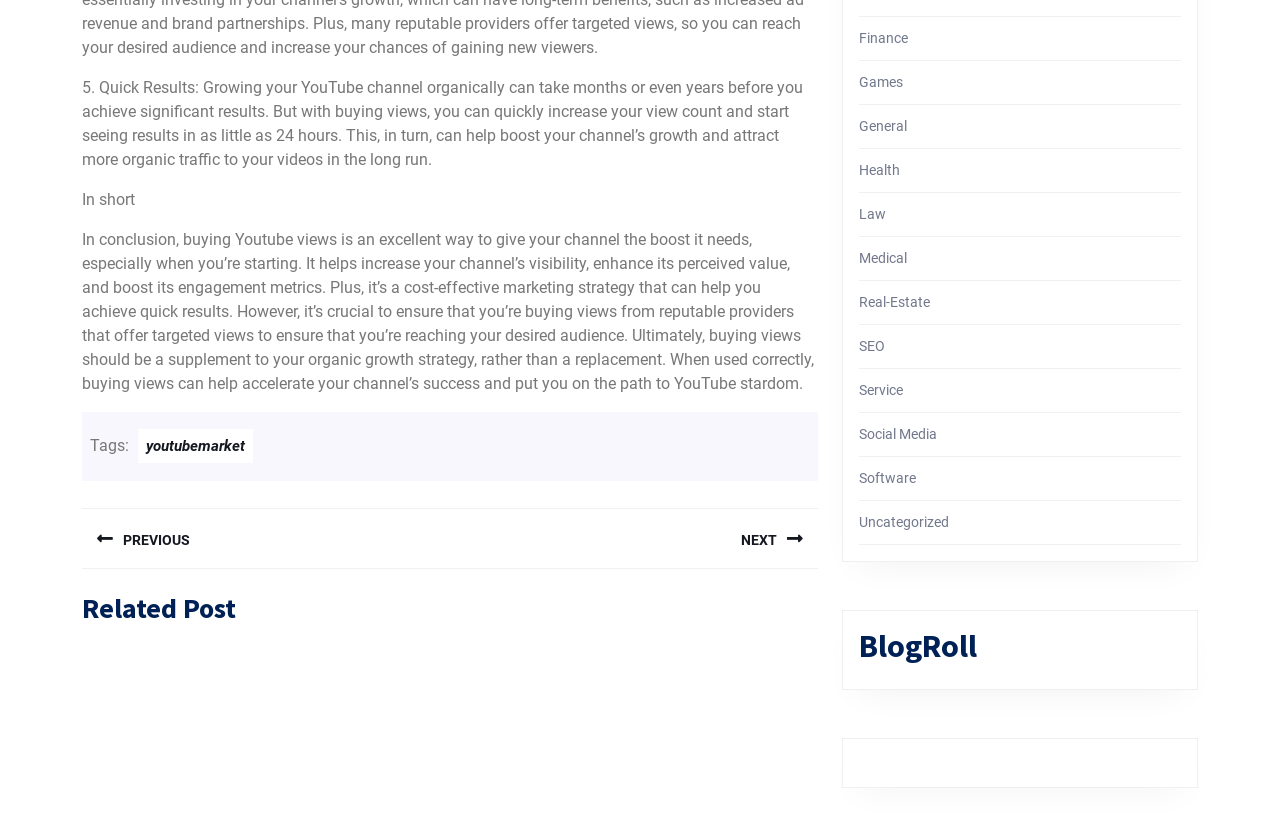Using the information from the screenshot, answer the following question thoroughly:
How many categories are listed under 'Related Post'?

The number of categories can be determined by counting the link elements under the 'Related Post' heading, which are IDs 227 to 238. There are 12 link elements, each representing a different category.